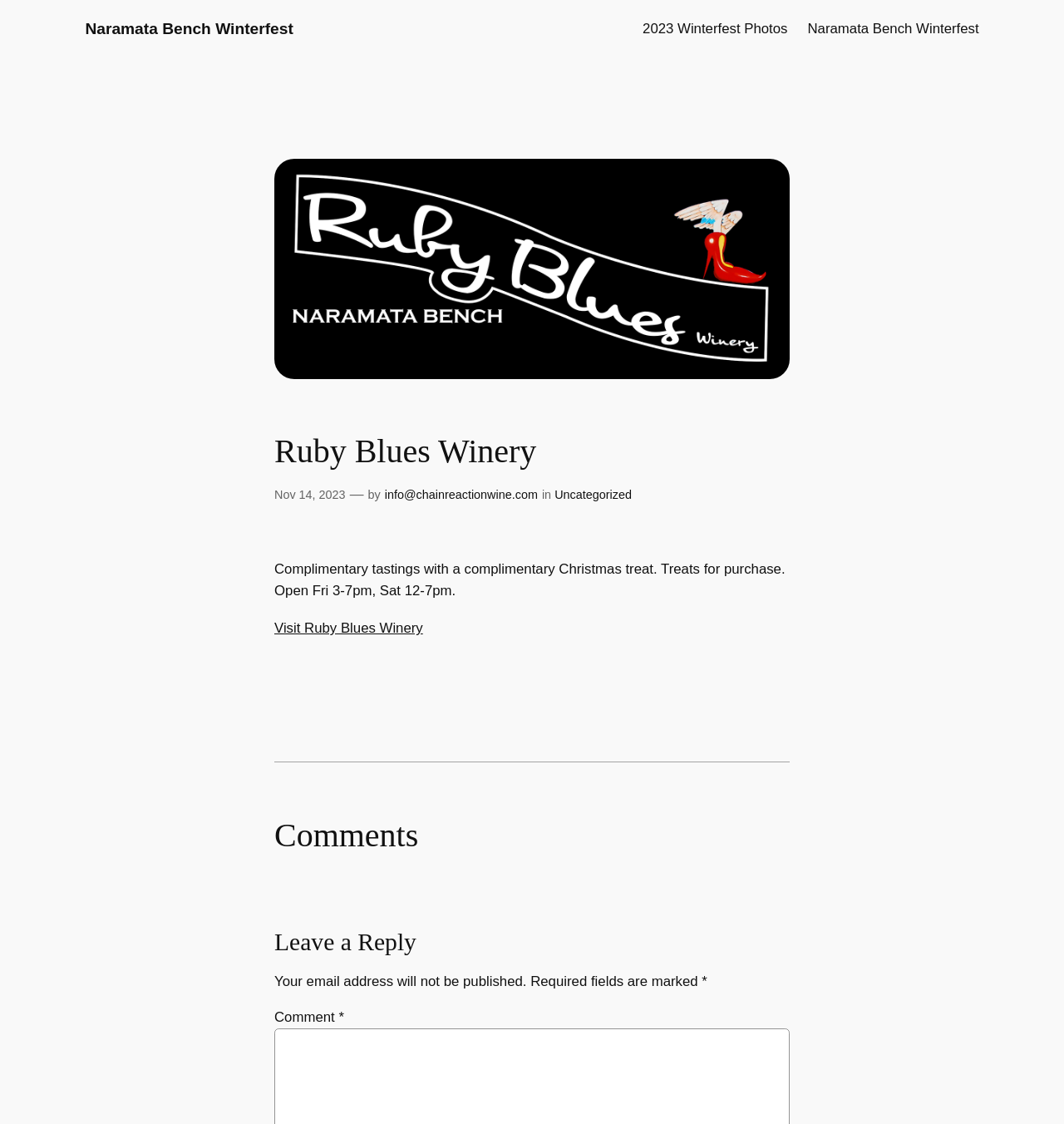Write an elaborate caption that captures the essence of the webpage.

The webpage is about Ruby Blues Winery, specifically promoting their event during the Naramata Bench Winterfest. At the top, there are three links: "Naramata Bench Winterfest", "2023 Winterfest Photos", and another "Naramata Bench Winterfest" link. Below these links, there is a large figure, likely an image, taking up a significant portion of the page.

The main content is divided into sections. The first section has a heading "Ruby Blues Winery" and provides information about the event, including a time element indicating the date "Nov 14, 2023". There is also a sentence describing the event: "Complimentary tastings with a complimentary Christmas treat. Treats for purchase. Open Fri 3-7pm, Sat 12-7pm." A link "Visit Ruby Blues Winery" is placed below this text.

A horizontal separator divides the page, followed by a section with a heading "Comments". Below this, there is a heading "Leave a Reply" and a text area for users to input their comments. A note informs users that their email address will not be published, and required fields are marked with an asterisk.

Overall, the webpage is promoting Ruby Blues Winery's event during the Naramata Bench Winterfest, providing details about the event and encouraging visitors to leave a comment.